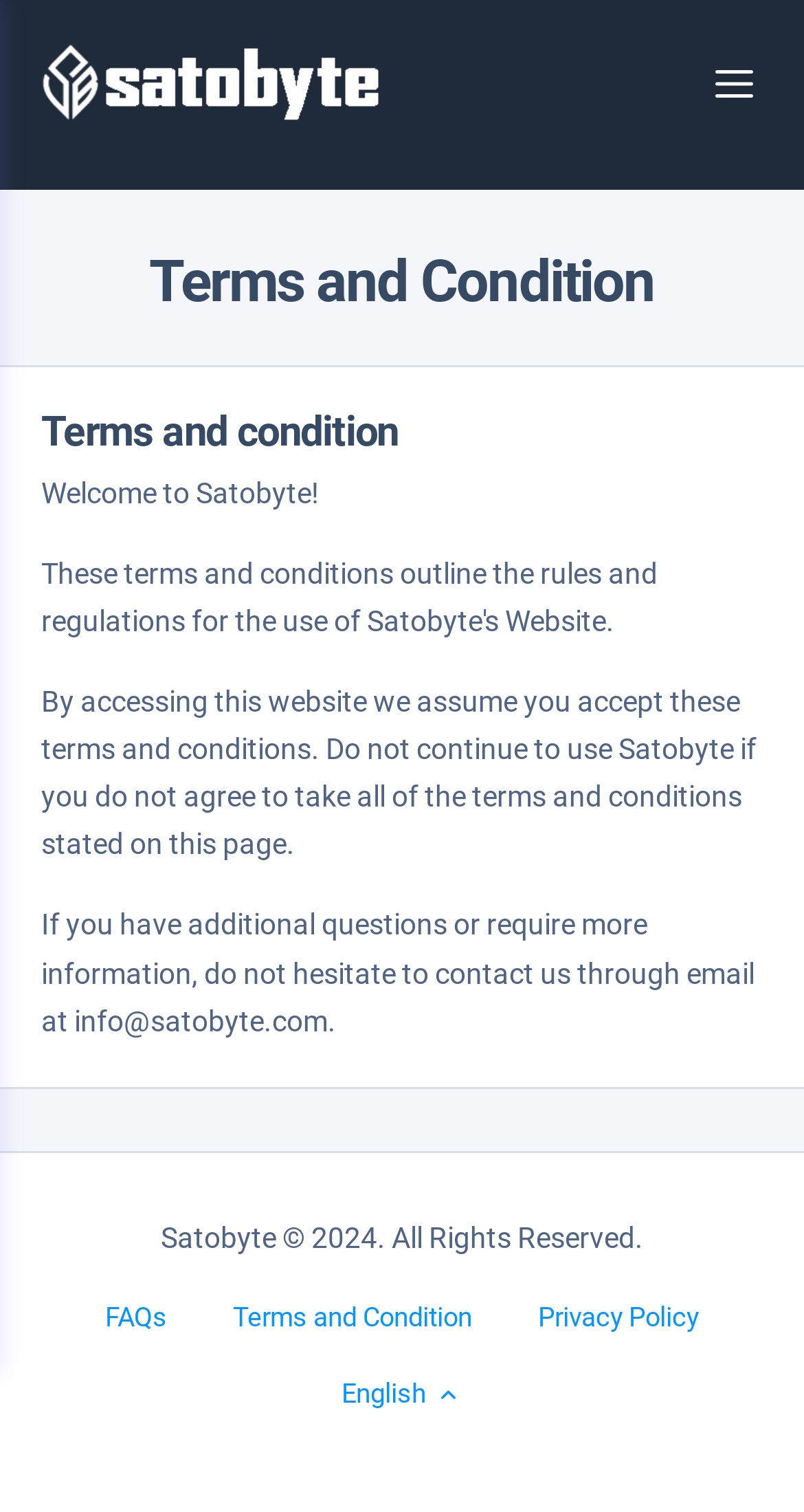Generate a comprehensive description of the contents of the webpage.

The webpage is about the Terms and Conditions of Satobyte. At the top left, there is a link to Satobyte's homepage, accompanied by two identical images of the Satobyte logo. To the right of the logo, there is a button with an icon. Below the logo, there is a heading that reads "Terms and Condition". 

Underneath the heading, there is an article section that takes up most of the page. The article starts with a subheading "Terms and condition", followed by a paragraph of text that welcomes users to Satobyte and explains the purpose of the terms and conditions. The next paragraph provides more information about the terms and conditions, and the third paragraph offers contact information for users with additional questions.

At the bottom of the page, there is a footer section that contains copyright information, stating that Satobyte holds all rights reserved for 2024. To the right of the copyright information, there are four links: "FAQs", "Terms and Condition", "Privacy Policy", and a language selection link that currently displays "English".